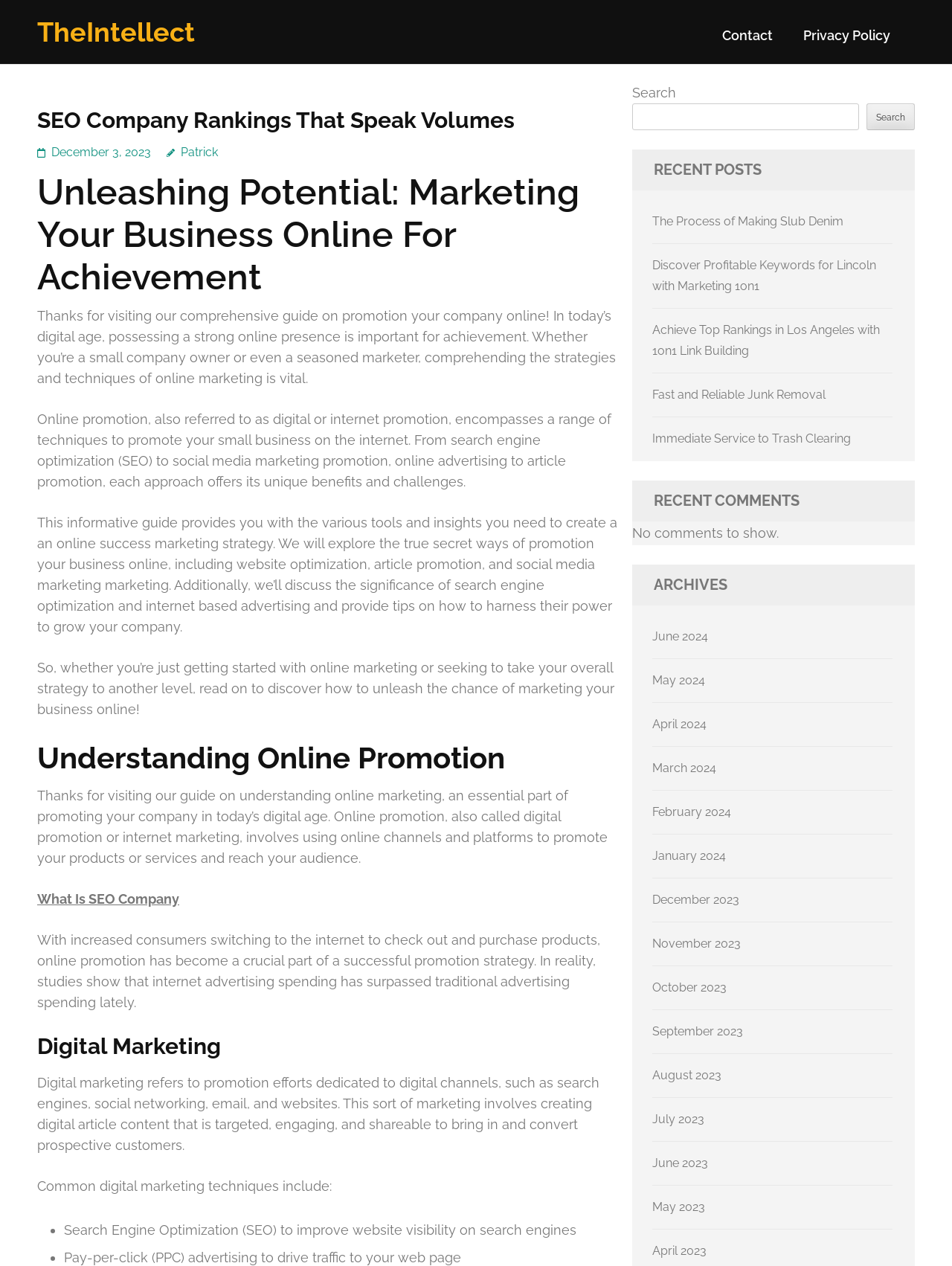Give a full account of the webpage's elements and their arrangement.

This webpage is about SEO company rankings and online marketing. At the top, there is a header section with a link to "TheIntellect" and navigation links to "Contact" and "Privacy Policy" on the right side. Below the header, there is a main content section with a heading "SEO Company Rankings That Speak Volumes" and a subheading "Unleashing Potential: Marketing Your Business Online For Achievement". 

The main content is divided into several sections. The first section provides an introduction to online marketing, explaining its importance and benefits. The second section is about understanding online promotion, including its definition and significance. The third section focuses on digital marketing, describing its techniques such as search engine optimization and pay-per-click advertising.

On the right side of the main content, there is a search box with a "Search" button. Below the search box, there are three sections: "RECENT POSTS", "RECENT COMMENTS", and "ARCHIVES". The "RECENT POSTS" section lists five links to recent articles, while the "RECENT COMMENTS" section indicates that there are no comments to show. The "ARCHIVES" section provides links to monthly archives from June 2024 to April 2023.